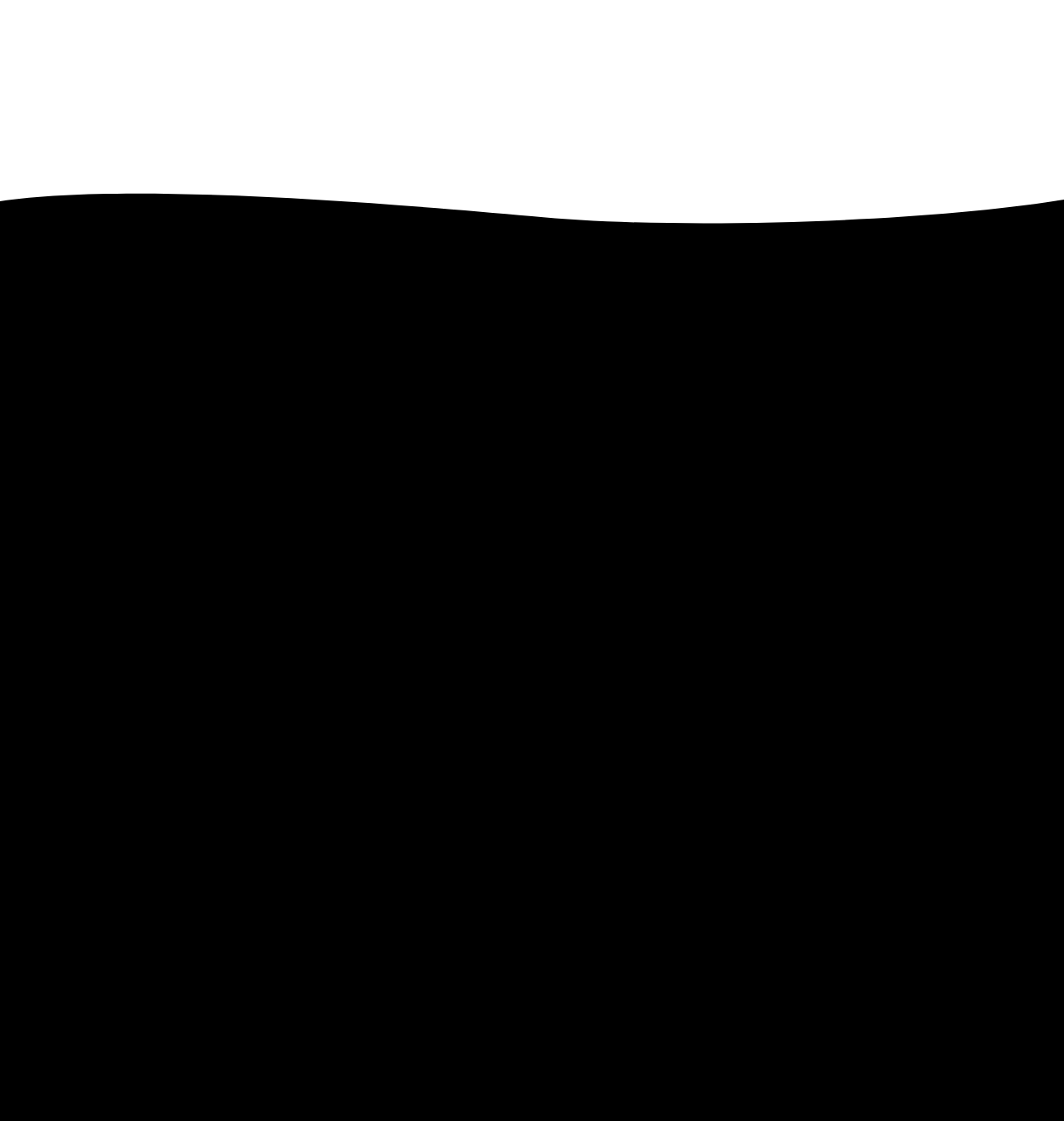Identify the bounding box coordinates for the UI element described as follows: From $30.00. Use the format (top-left x, top-left y, bottom-right x, bottom-right y) and ensure all values are floating point numbers between 0 and 1.

[0.508, 0.137, 0.723, 0.146]